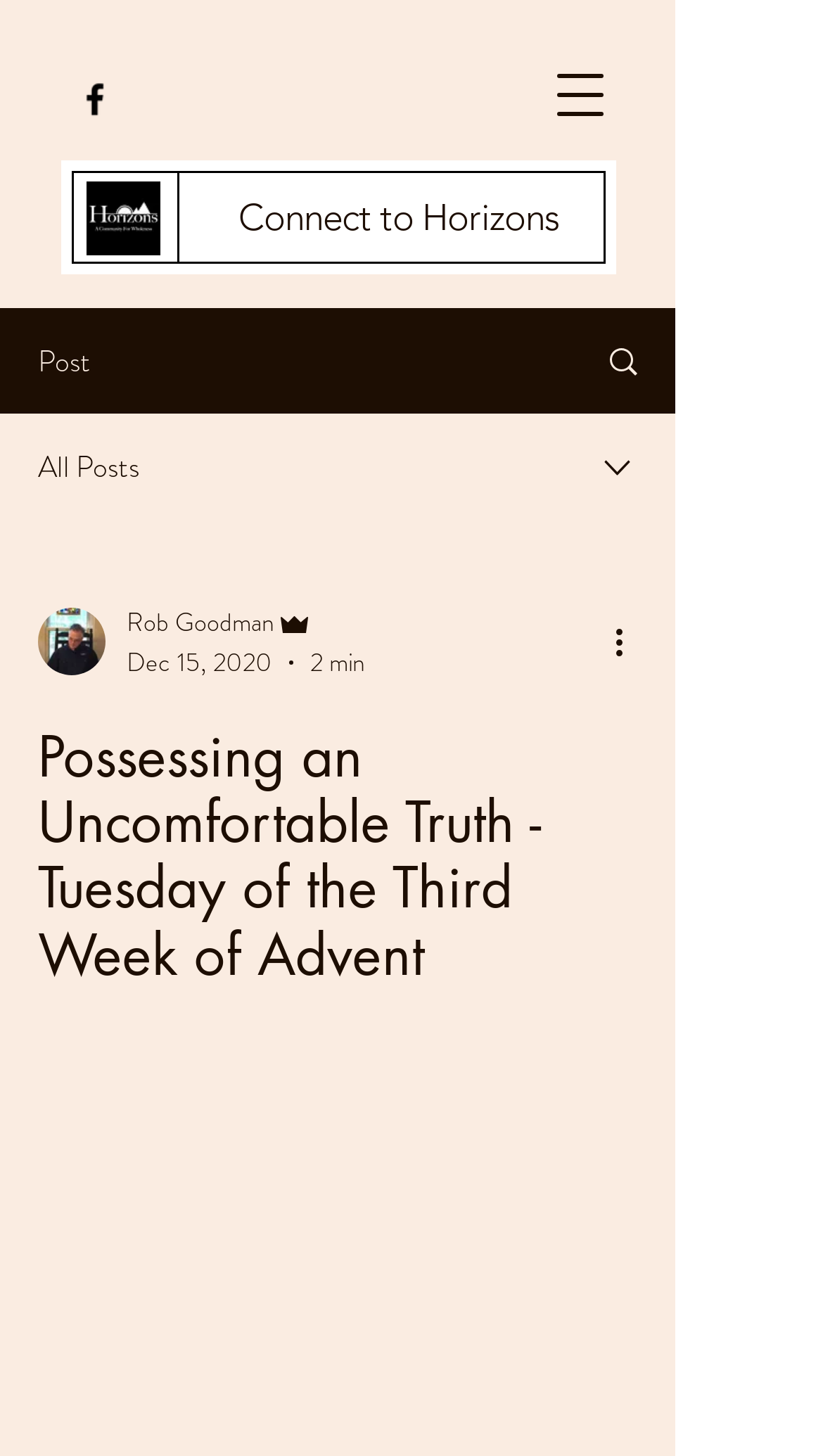Pinpoint the bounding box coordinates of the area that should be clicked to complete the following instruction: "View post". The coordinates must be given as four float numbers between 0 and 1, i.e., [left, top, right, bottom].

[0.695, 0.213, 0.818, 0.283]